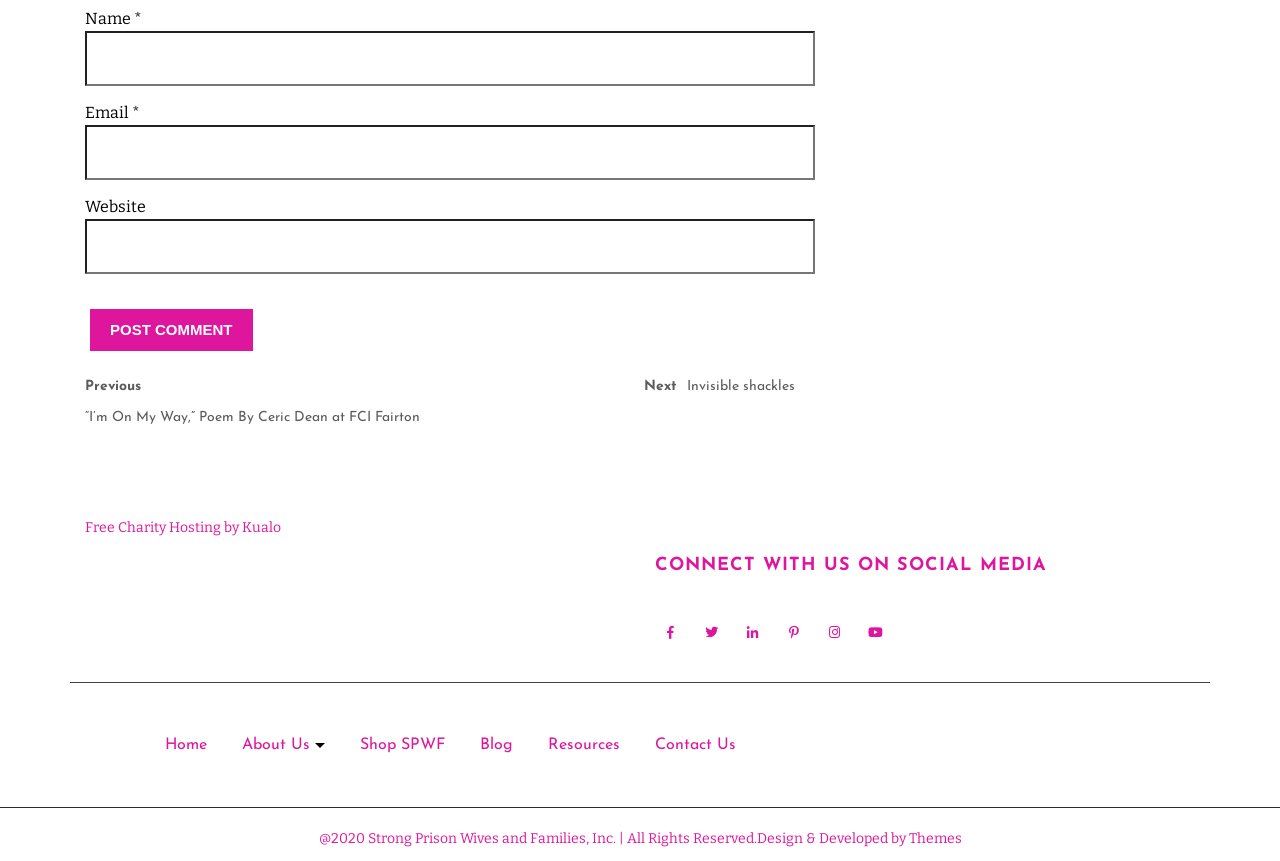Refer to the image and provide a thorough answer to this question:
What is the navigation menu?

The webpage has a navigation menu at the bottom with links to various sections, including Home, About Us, Shop SPWF, Blog, Resources, and Contact Us, allowing users to navigate to different parts of the webpage.